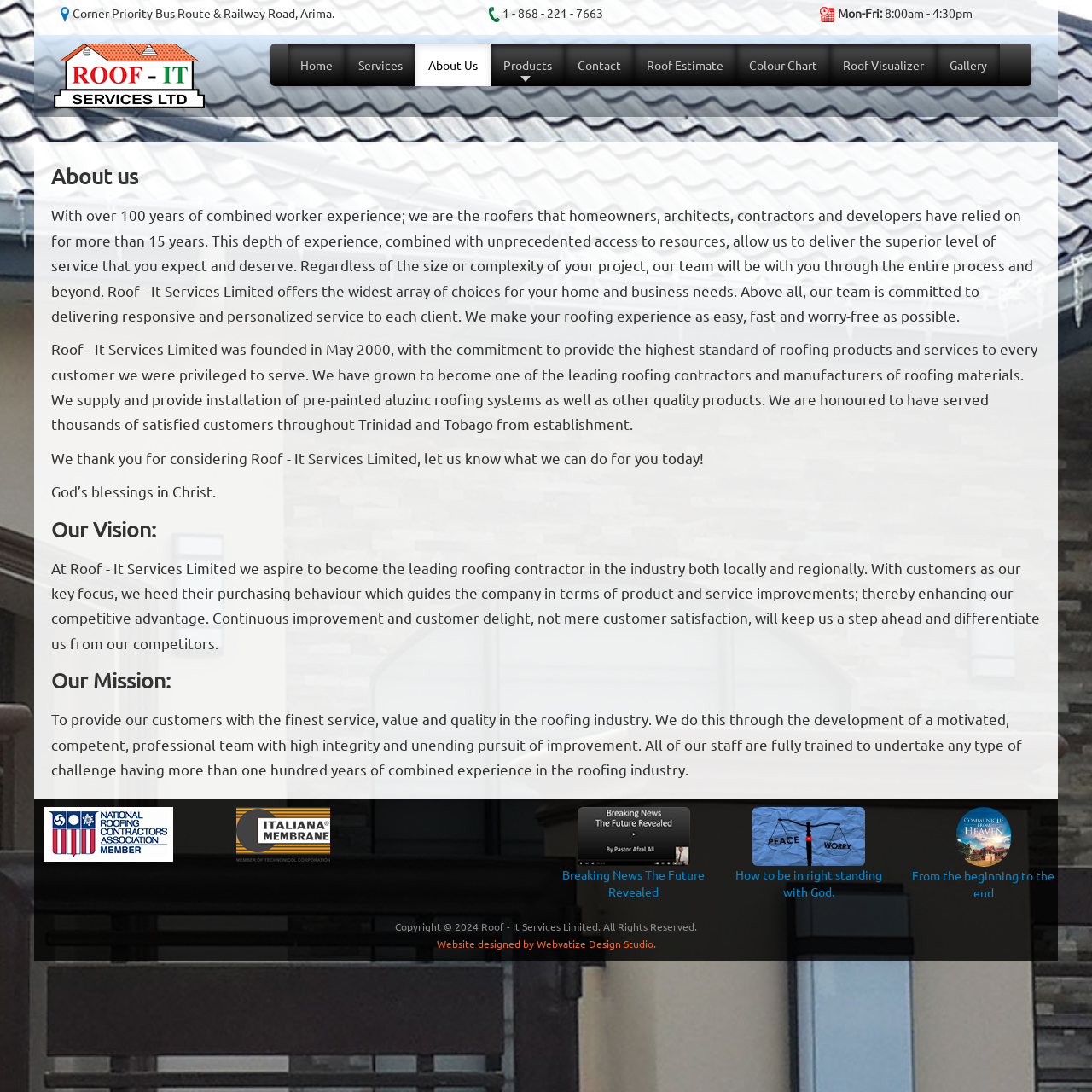Could you locate the bounding box coordinates for the section that should be clicked to accomplish this task: "View About Us".

[0.38, 0.04, 0.449, 0.079]